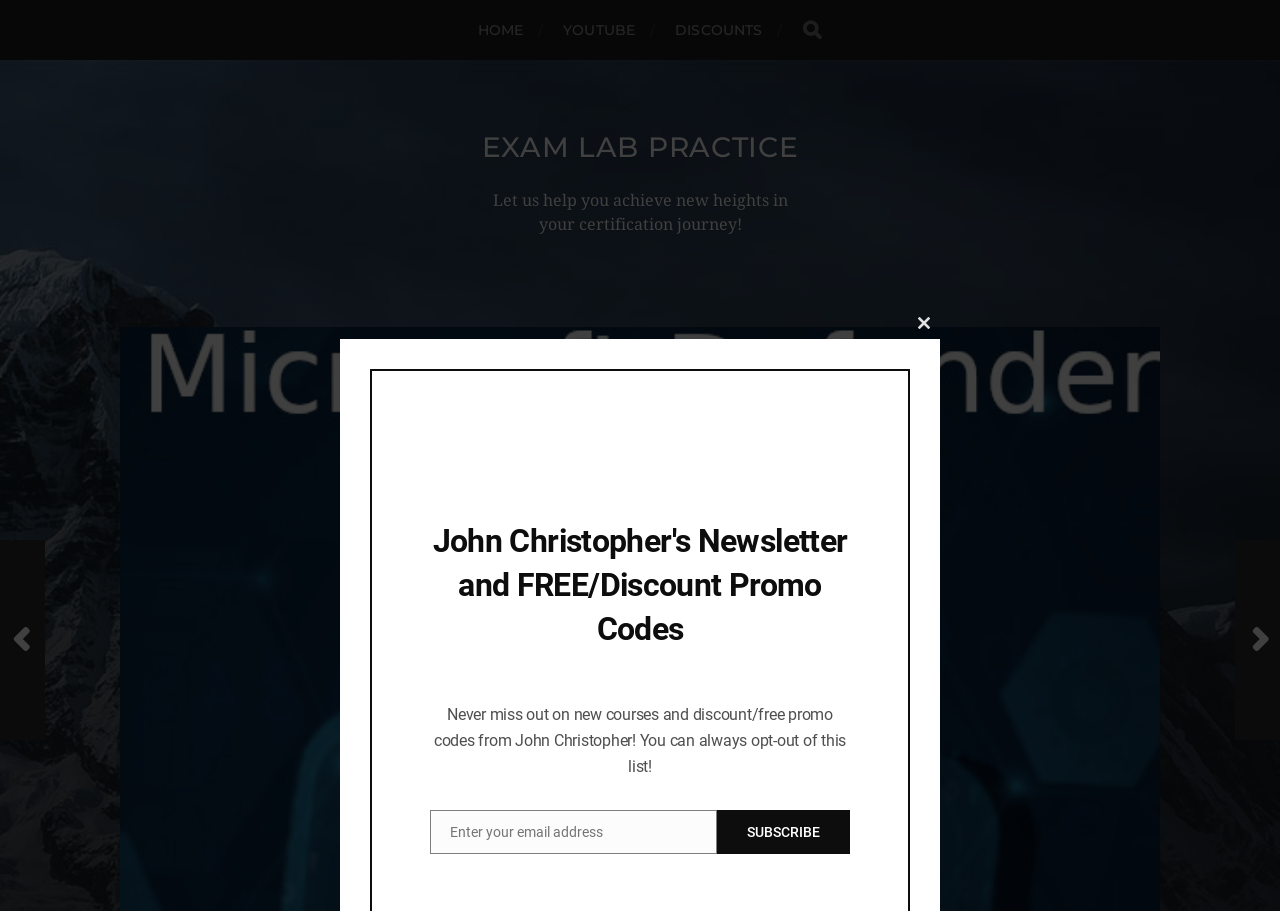Locate the bounding box coordinates of the element I should click to achieve the following instruction: "close this module".

[0.709, 0.336, 0.734, 0.372]